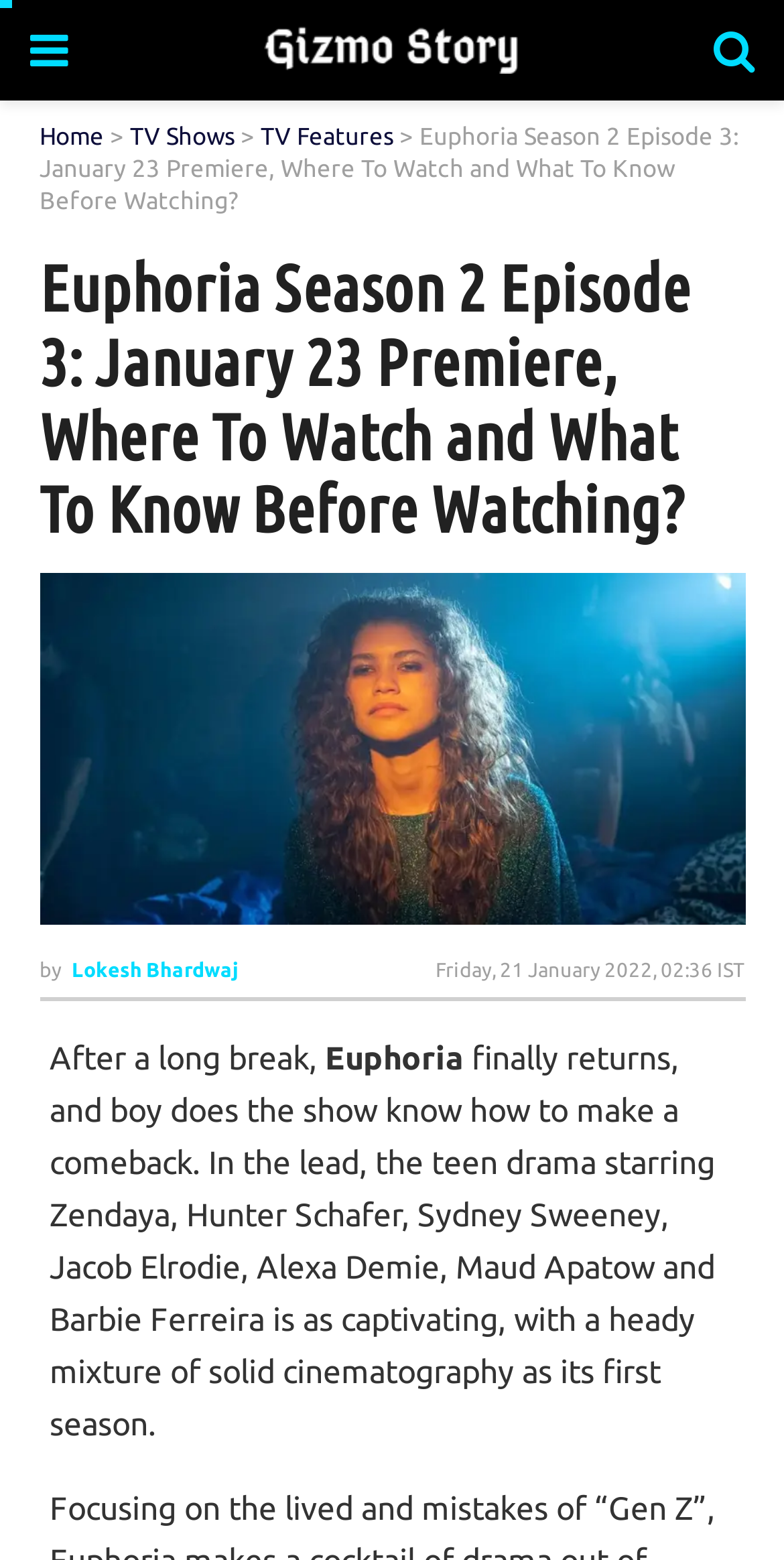When was the article published?
Give a single word or phrase as your answer by examining the image.

Friday, 21 January 2022